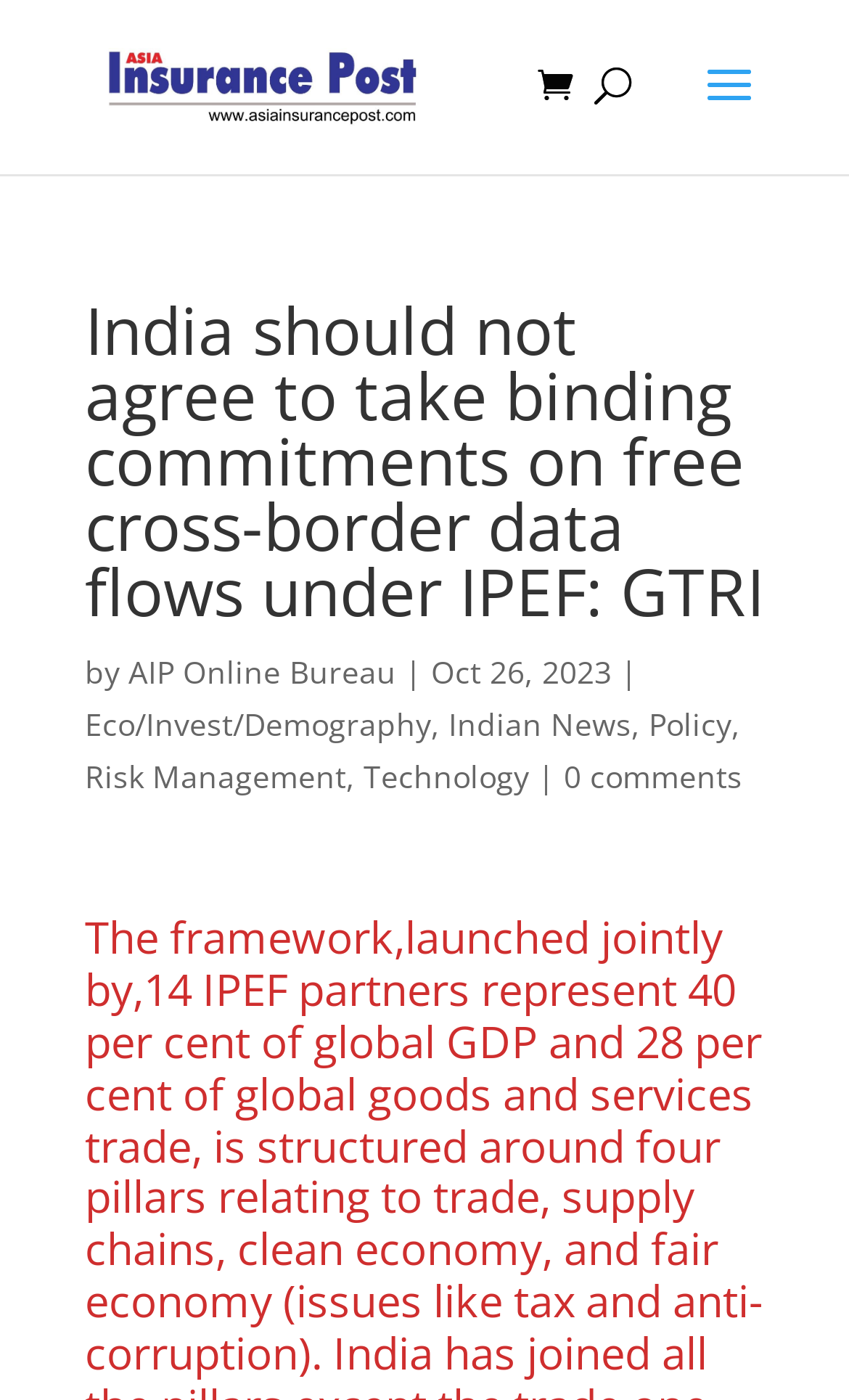Provide the bounding box coordinates, formatted as (top-left x, top-left y, bottom-right x, bottom-right y), with all values being floating point numbers between 0 and 1. Identify the bounding box of the UI element that matches the description: kitchen remodel Charlotte

None